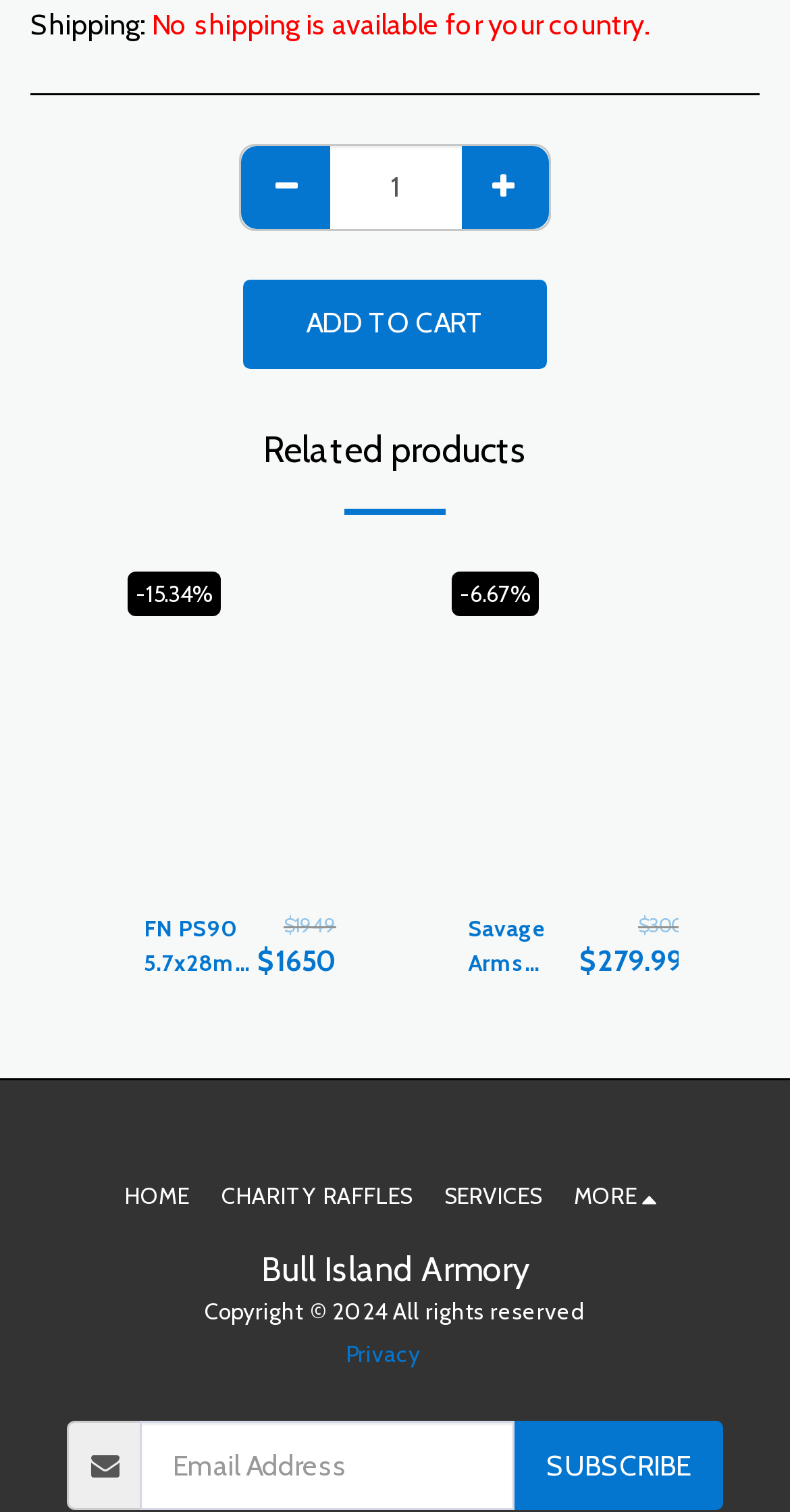What is the discount percentage for the first related product?
Provide an in-depth and detailed explanation in response to the question.

The webpage displays a link '-15.34%' next to the first related product, which indicates that the discount percentage for the first related product is -15.34%.